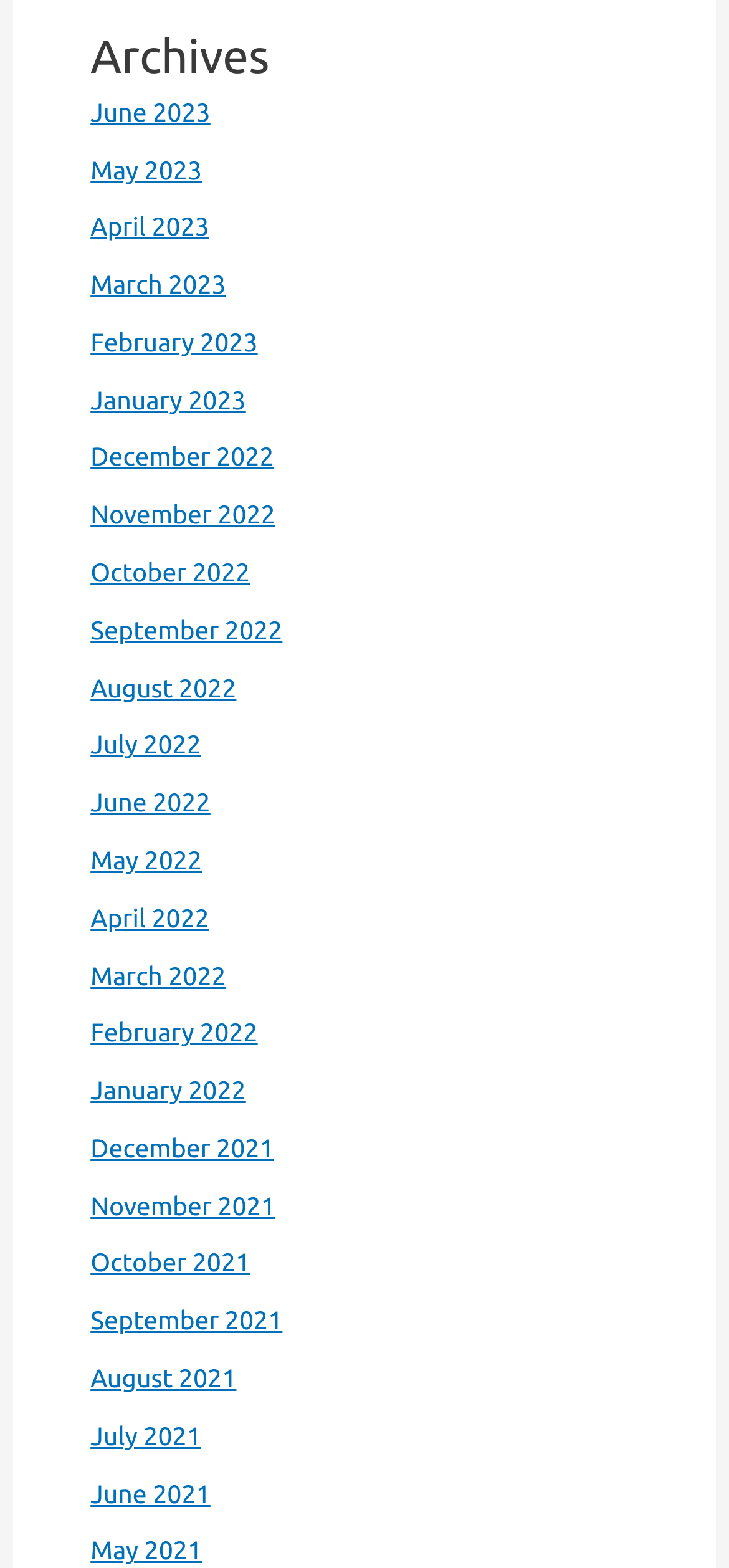How many links are there on the webpage?
Identify the answer in the screenshot and reply with a single word or phrase.

24